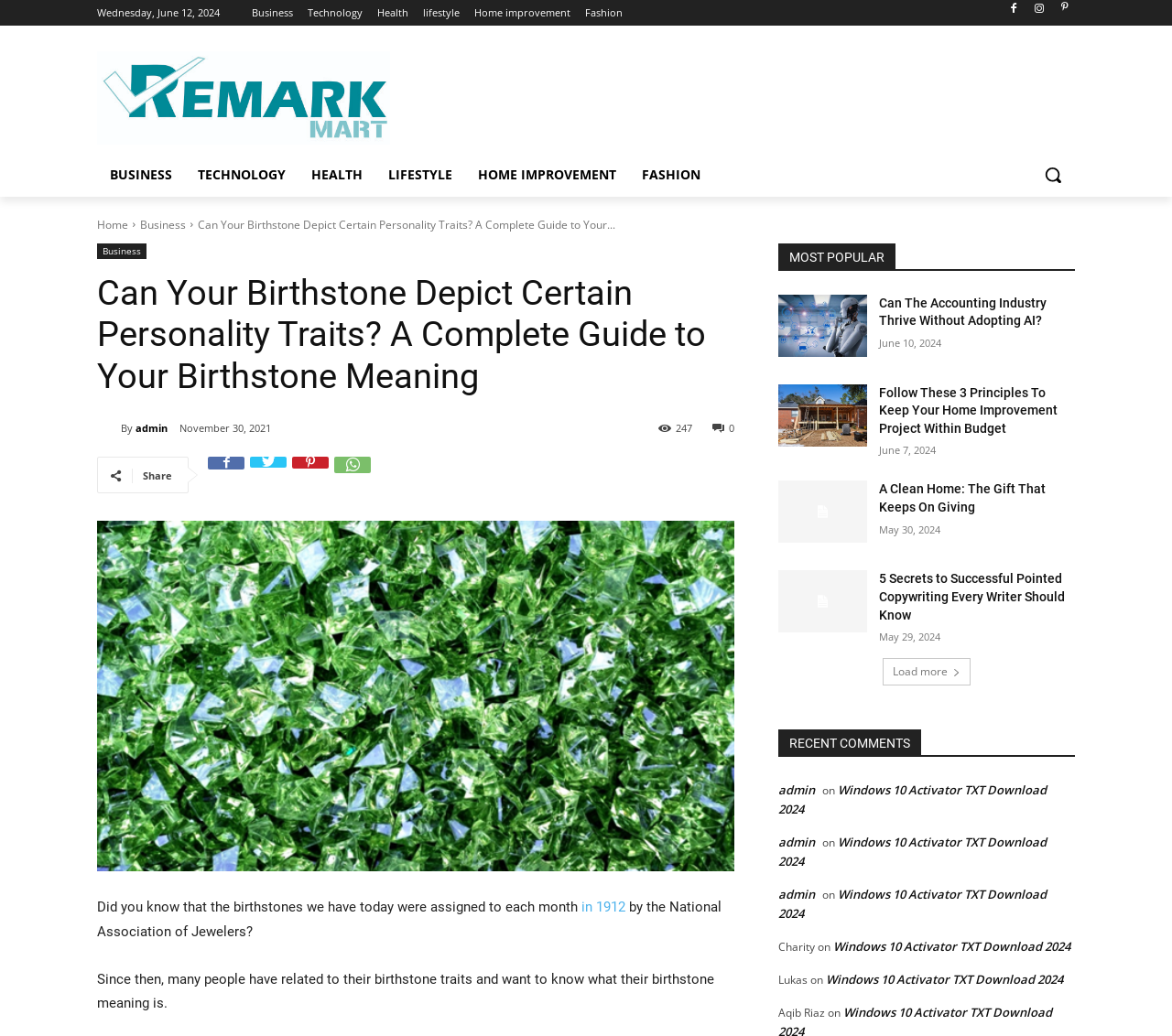Extract the heading text from the webpage.

Can Your Birthstone Depict Certain Personality Traits? A Complete Guide to Your Birthstone Meaning